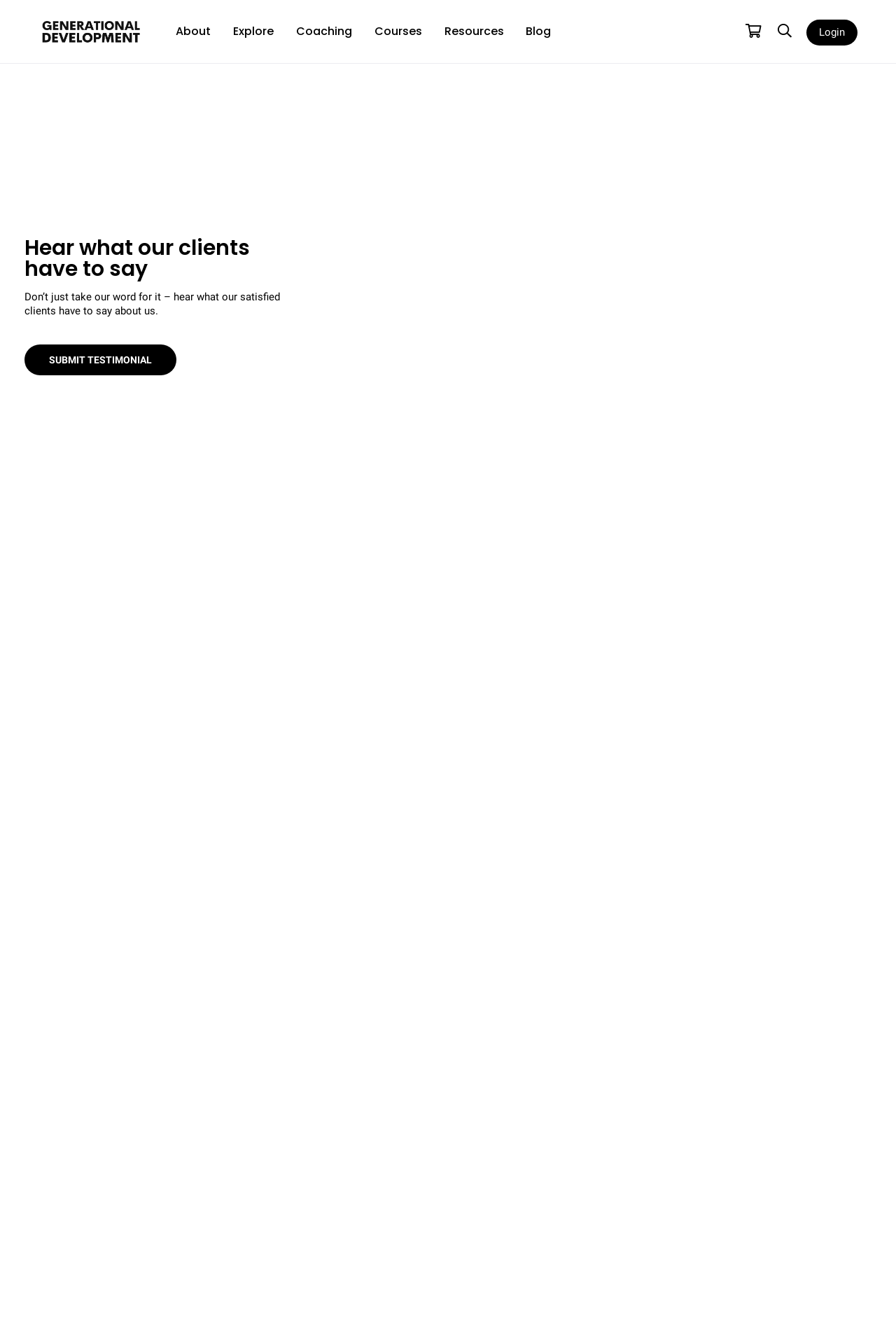Find the bounding box coordinates of the area to click in order to follow the instruction: "Login to the website".

[0.9, 0.015, 0.957, 0.034]